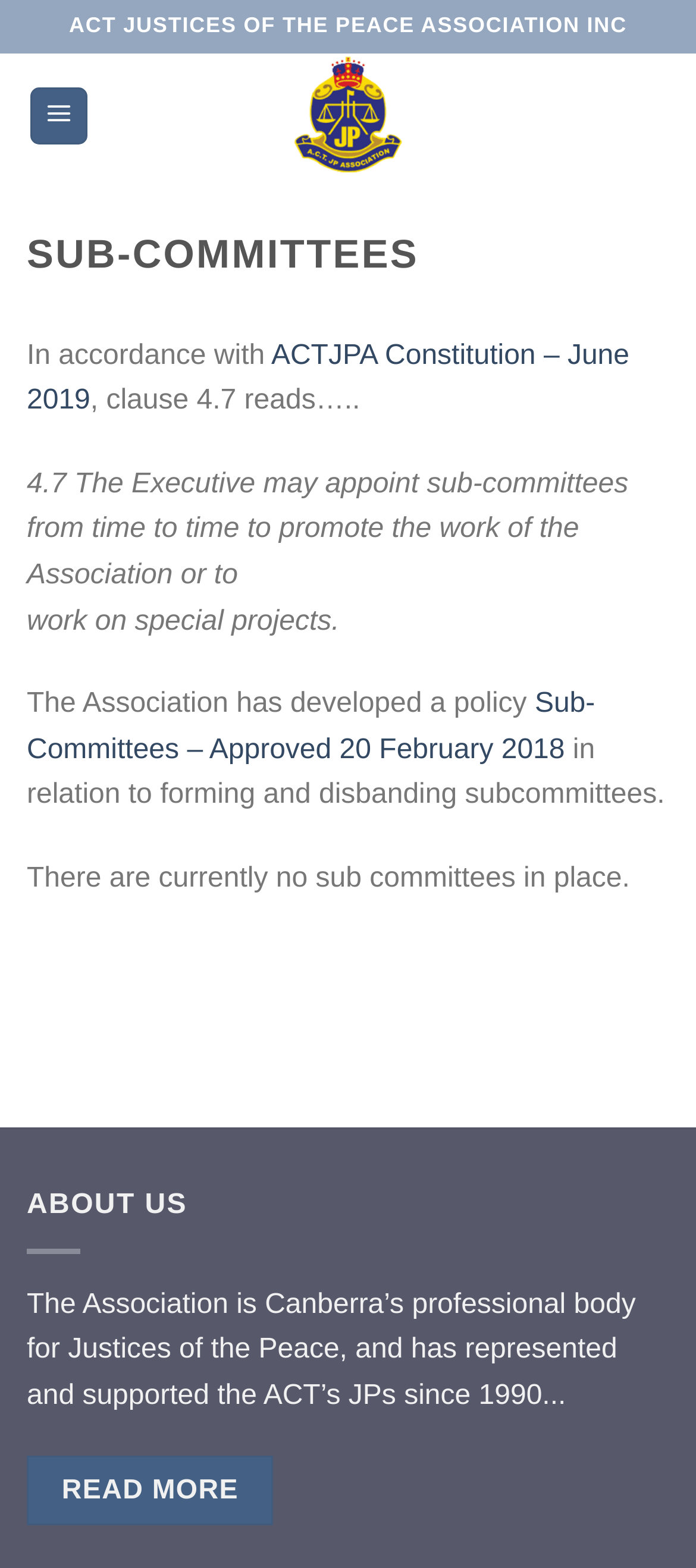Identify the bounding box coordinates for the UI element described as: "Read More". The coordinates should be provided as four floats between 0 and 1: [left, top, right, bottom].

[0.038, 0.928, 0.393, 0.973]